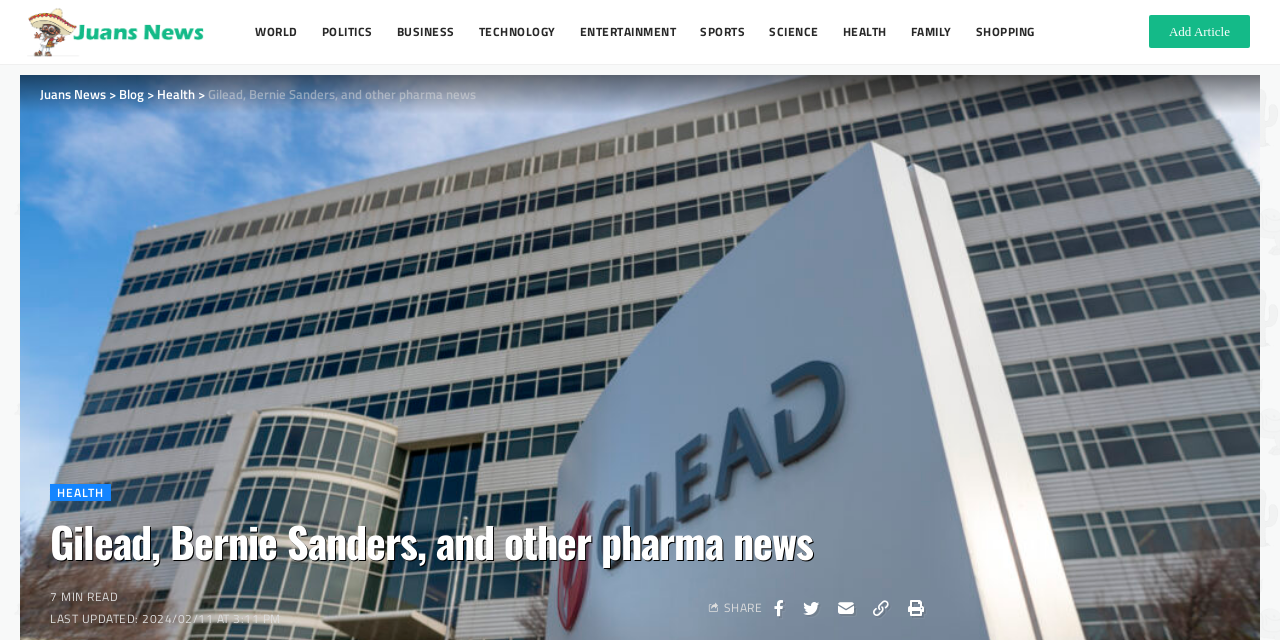How long does it take to read the article?
Please look at the screenshot and answer using one word or phrase.

7 MIN